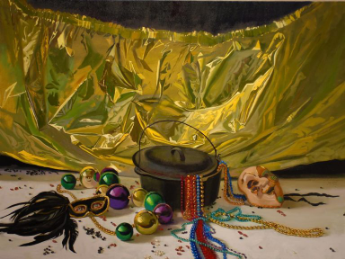Produce a meticulous caption for the image.

This vibrant artwork, titled "Happy Carnival Season," showcases a festive display associated with Carnival celebrations. At the forefront, a black pot sits surrounded by an array of colorful bead necklaces, shimmering masks, and round ornaments in greens, purples, and gold hues, all quintessential symbols of Mardi Gras. The scene is beautifully contrasted against a backdrop of crinkled golden fabric that catches the light, enhancing the celebratory atmosphere. Among the items, delicate strands of beads in various colors cascade while a playful mask and other festive paraphernalia complete the tableau, capturing the essence of joy and revelry during this lively season. The painting exemplifies a keen attention to detail and a superb understanding of color and composition, inviting viewers to immerse themselves in the spirit of festivities.